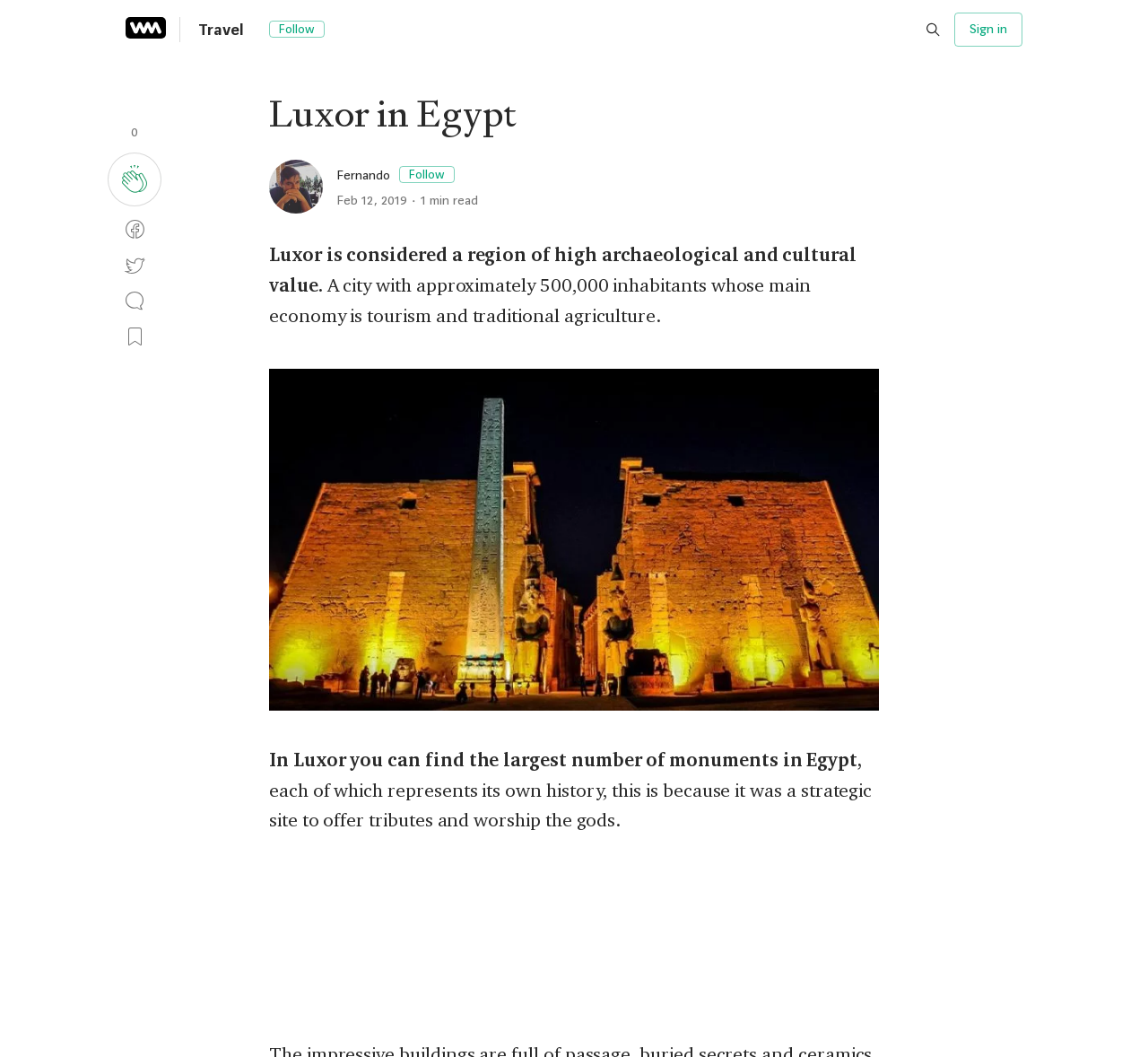What is the main economy of Luxor?
Answer the question with a single word or phrase, referring to the image.

Tourism and traditional agriculture